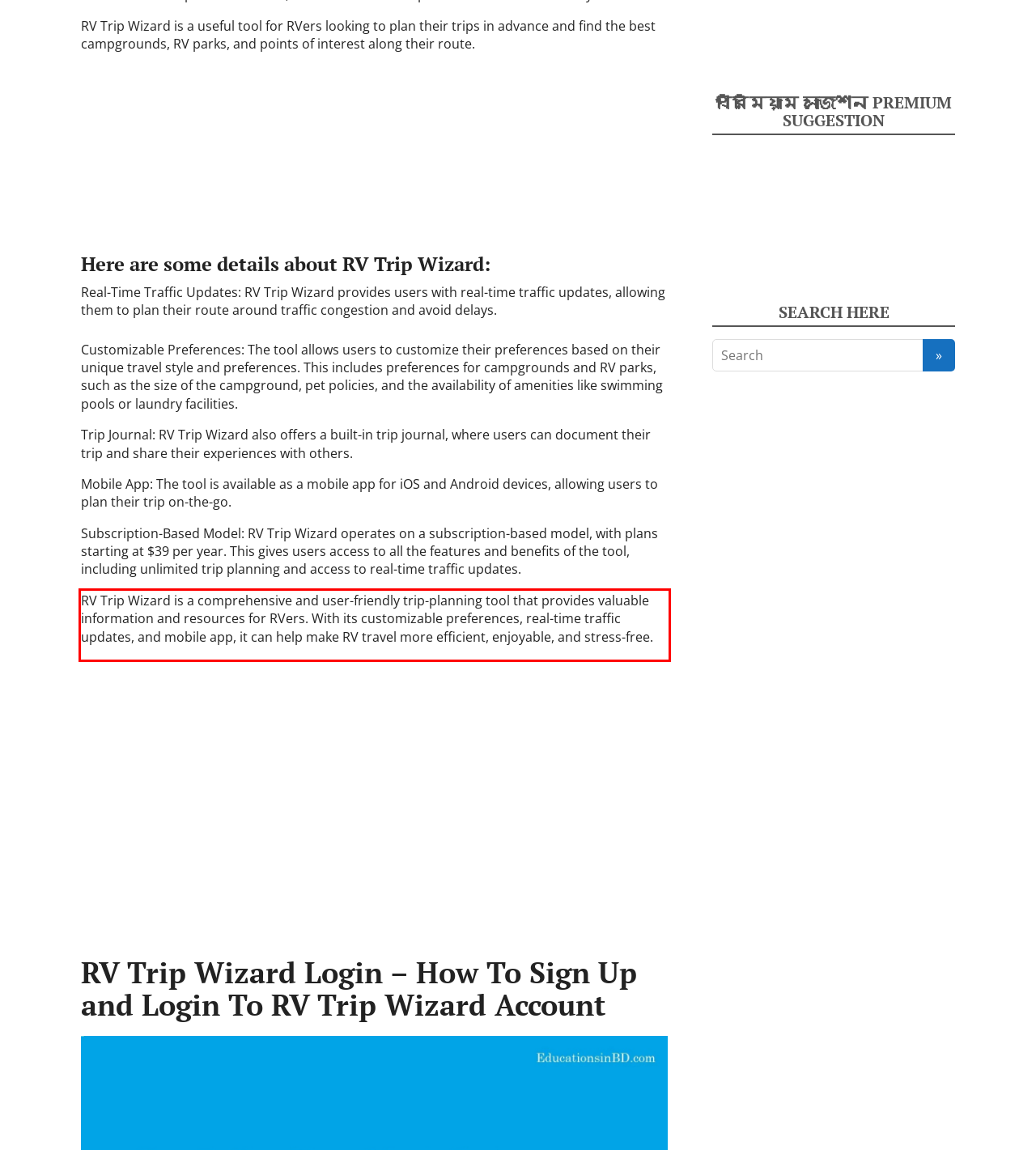Identify the text within the red bounding box on the webpage screenshot and generate the extracted text content.

RV Trip Wizard is a comprehensive and user-friendly trip-planning tool that provides valuable information and resources for RVers. With its customizable preferences, real-time traffic updates, and mobile app, it can help make RV travel more efficient, enjoyable, and stress-free.